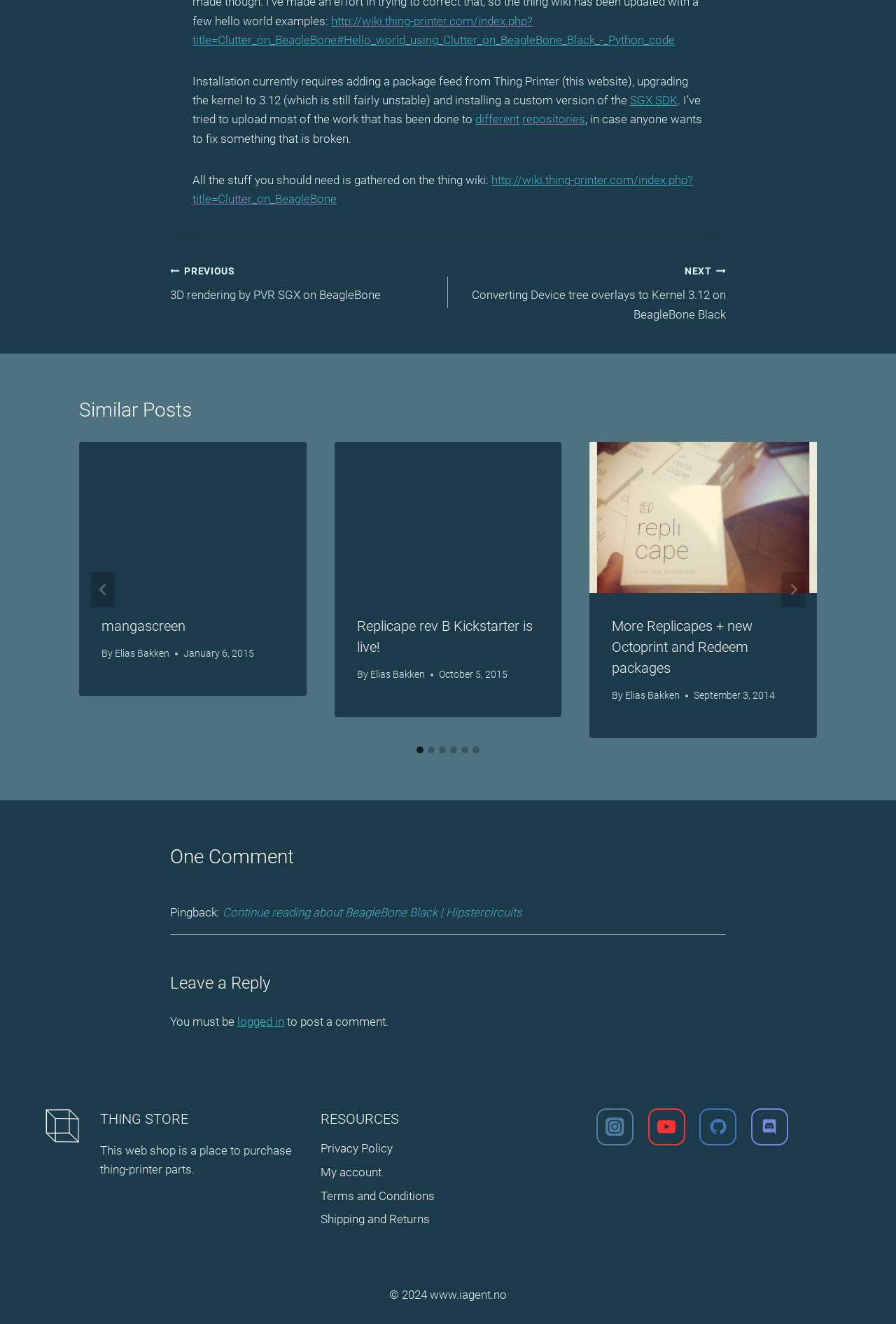Carefully examine the image and provide an in-depth answer to the question: What is the title of the first post?

I found the title of the first post by looking at the heading element inside the first article element, which is 'mangascreen'.